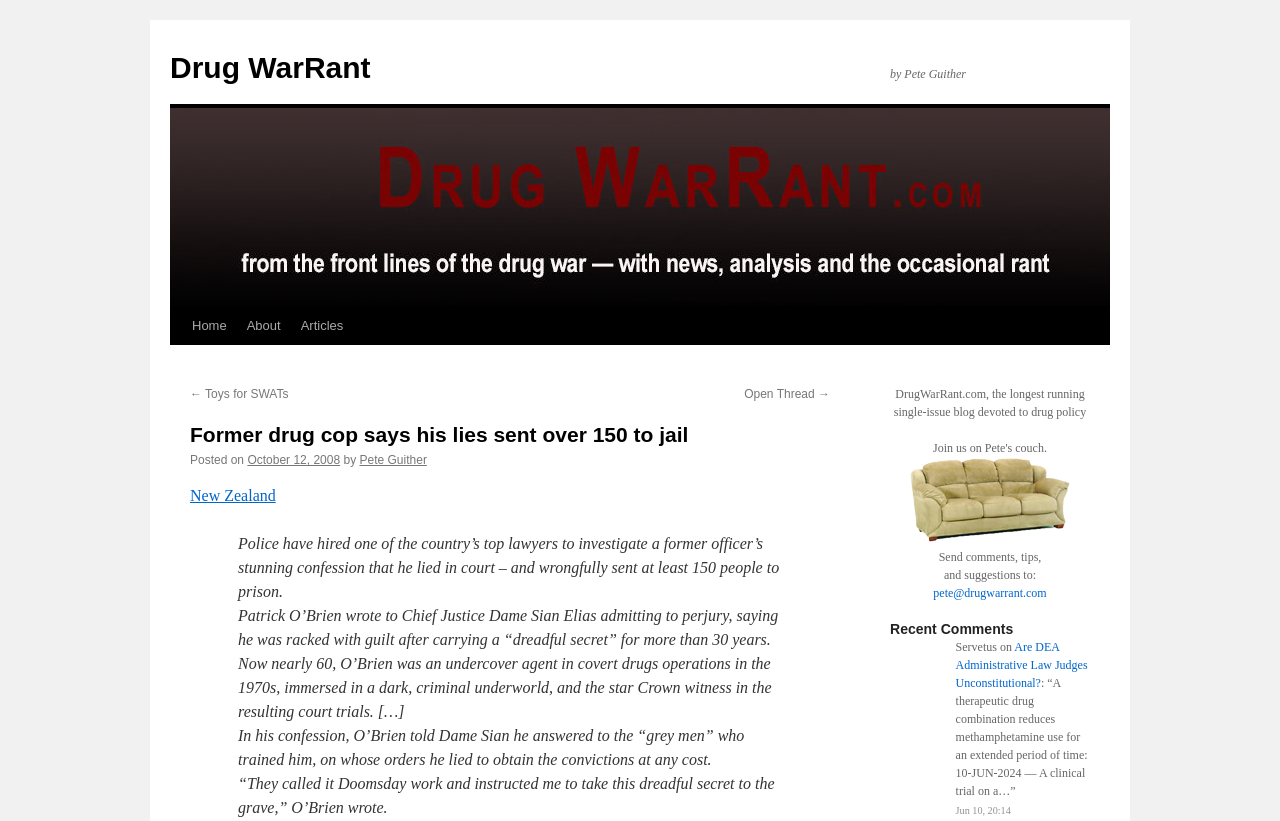Please look at the image and answer the question with a detailed explanation: Who is the author of the article?

I found the answer by looking at the byline of the article, which says 'by Pete Guither'. This indicates that Pete Guither is the author of the article.